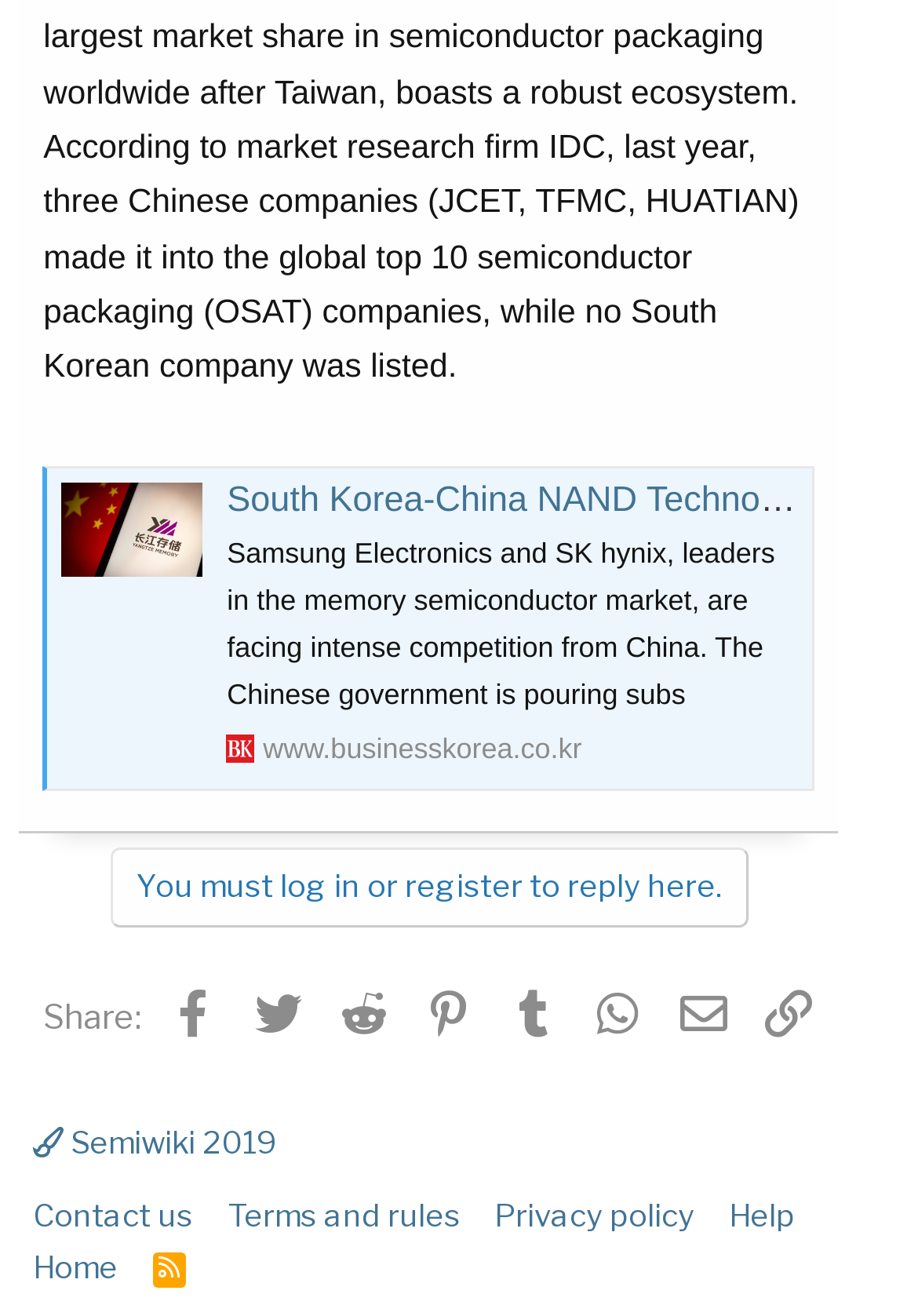Determine the bounding box coordinates for the clickable element to execute this instruction: "Skip to main content". Provide the coordinates as four float numbers between 0 and 1, i.e., [left, top, right, bottom].

None